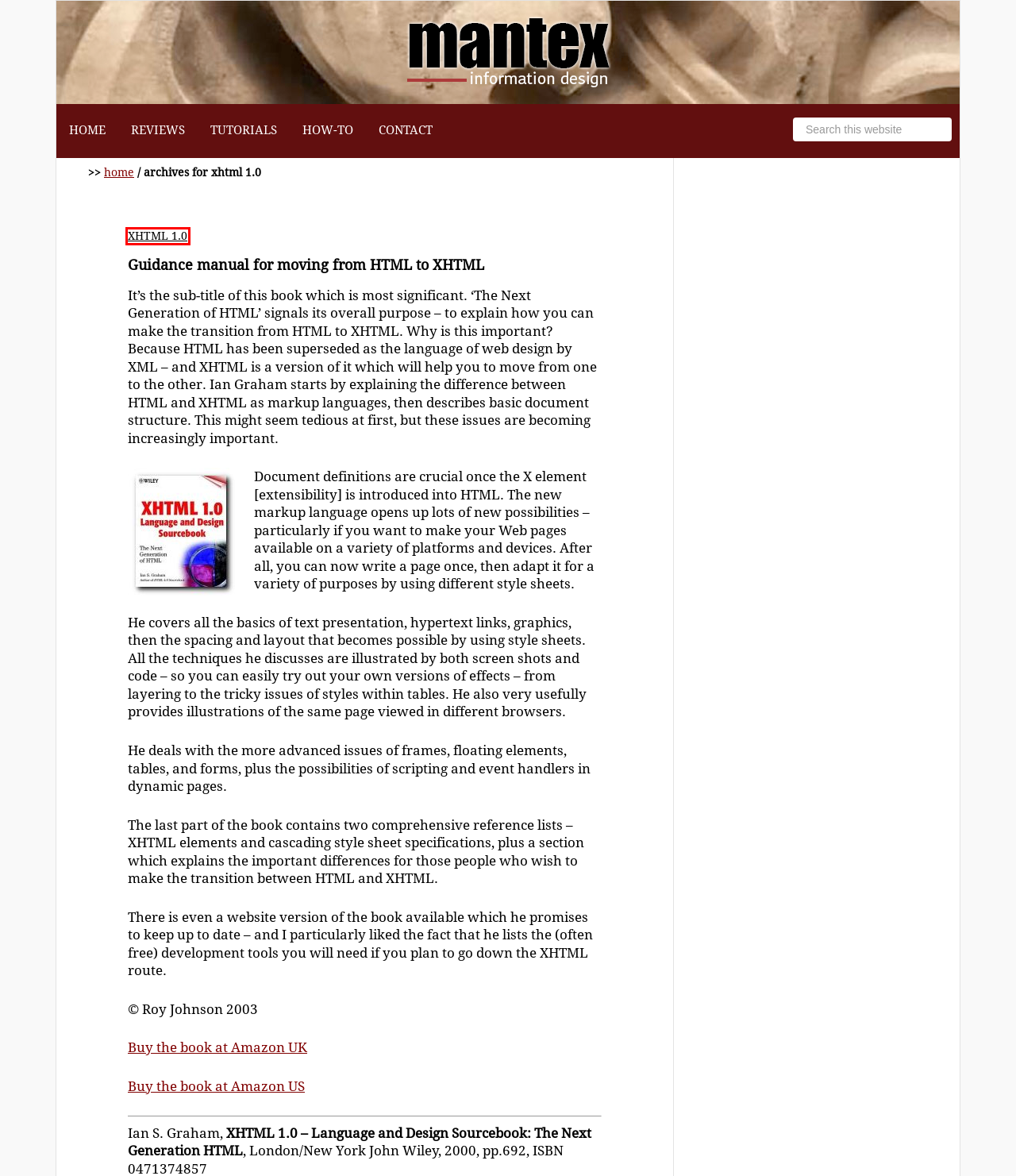You have a screenshot of a webpage with an element surrounded by a red bounding box. Choose the webpage description that best describes the new page after clicking the element inside the red bounding box. Here are the candidates:
A. How-To - Mantex
B. Tutorials - Mantex
C. Blog Tool, Publishing Platform, and CMS – WordPress.org
D. Mantex Information Design - contact page
E. Reviews - Mantex
F. Media - Mantex
G. Mantex - Tutorials, Study Guides & More
H. XHTML 1.0 - manual for moving from HTML to XHTML

H